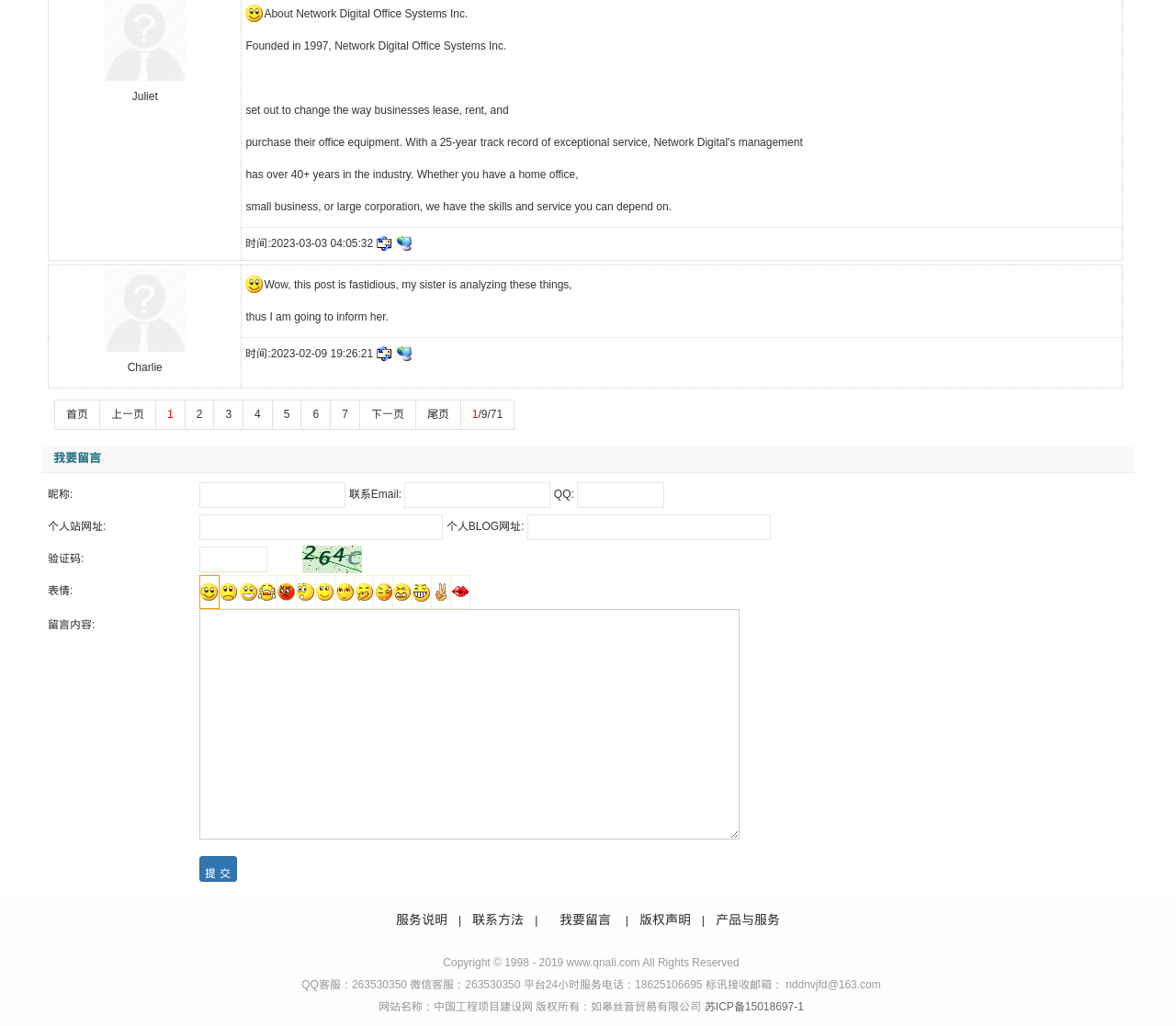Locate the bounding box for the described UI element: "name="s" placeholder="Search here.." title="Search for:"". Ensure the coordinates are four float numbers between 0 and 1, formatted as [left, top, right, bottom].

None